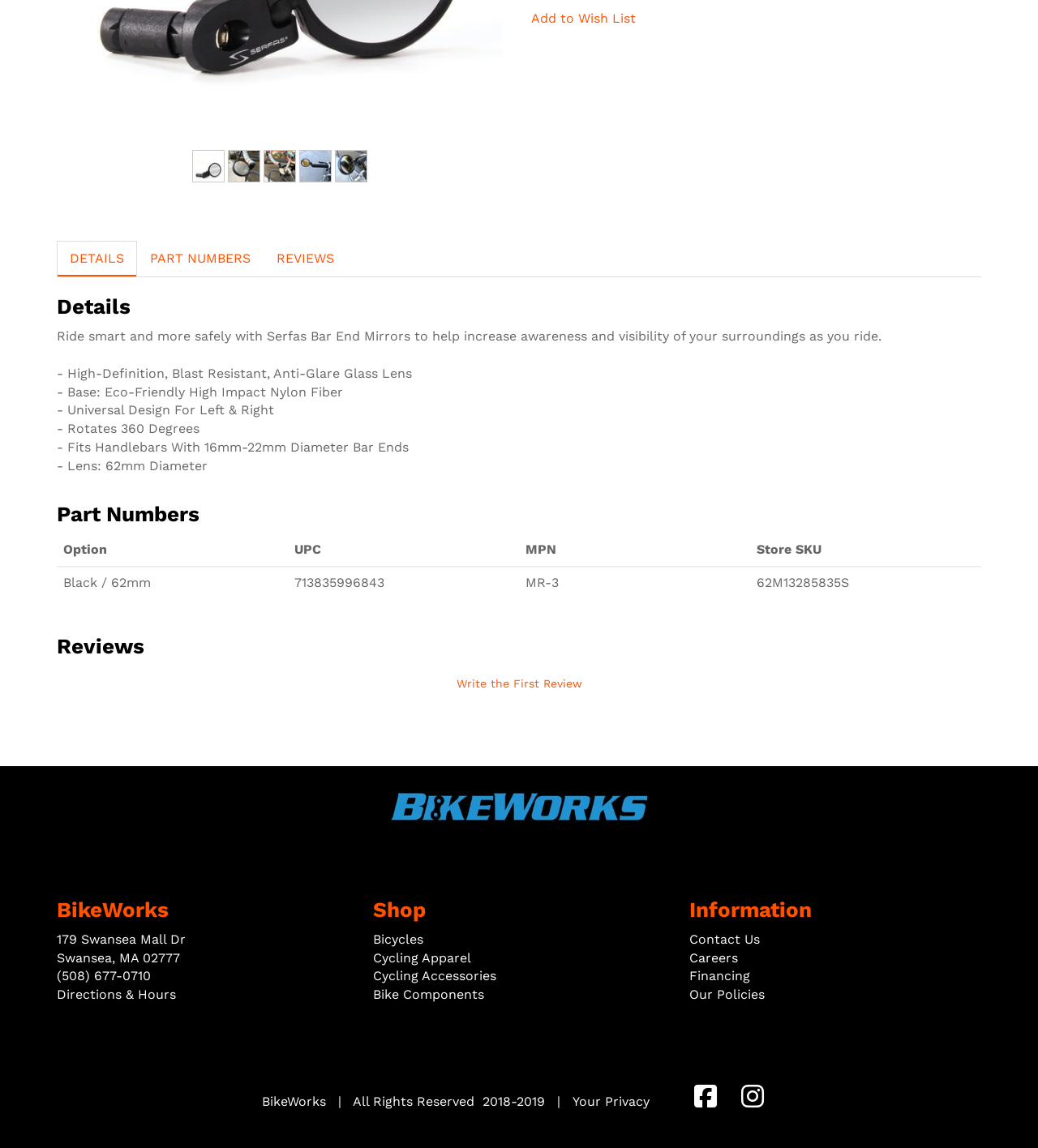Given the element description Directions & Hours, predict the bounding box coordinates for the UI element in the webpage screenshot. The format should be (top-left x, top-left y, bottom-right x, bottom-right y), and the values should be between 0 and 1.

[0.055, 0.824, 0.17, 0.837]